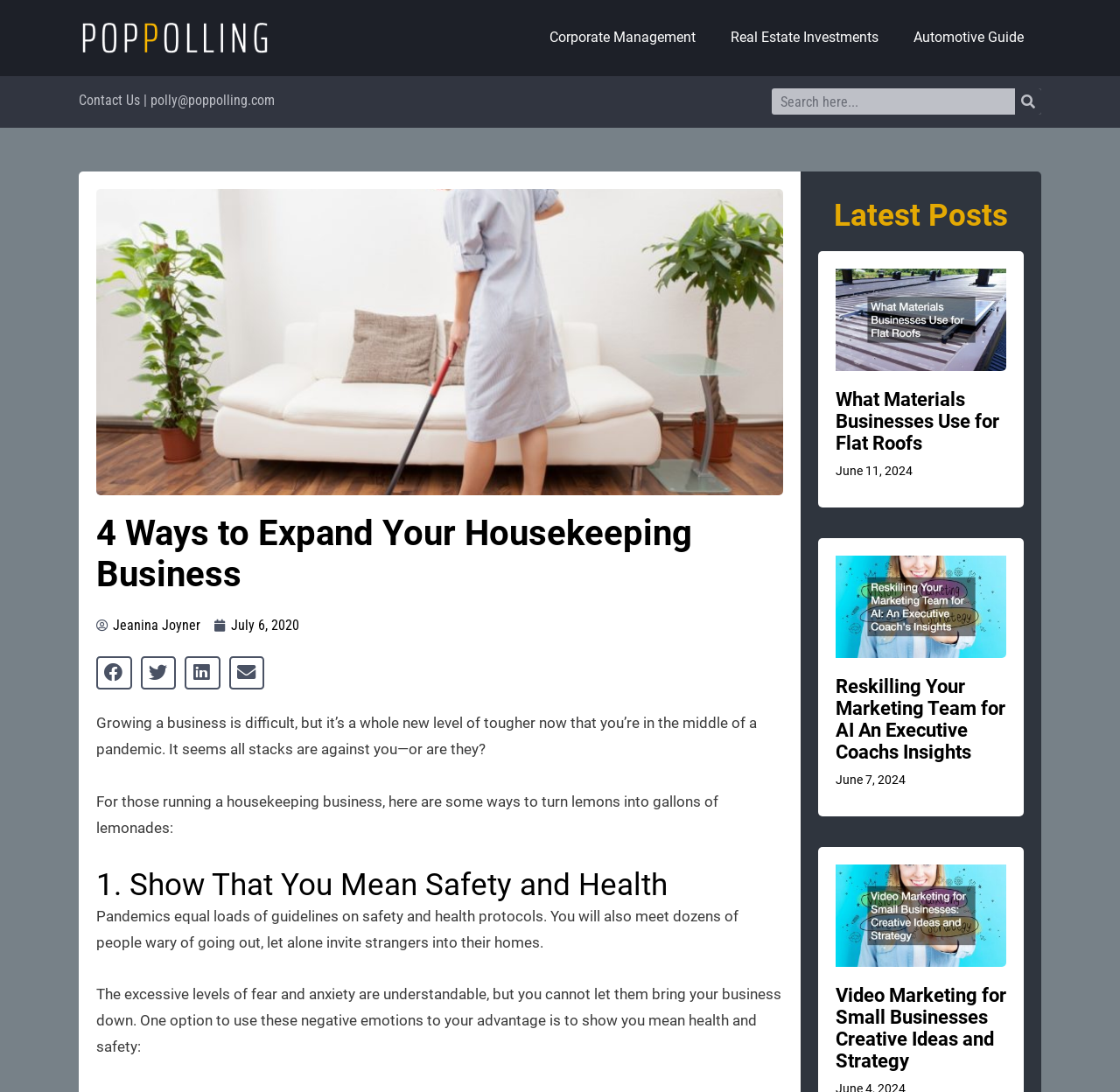How many latest posts are shown?
Provide a detailed and extensive answer to the question.

There are three latest posts shown on the webpage, with titles 'What Materials Businesses Use for Flat Roofs', 'Reskilling Your Marketing Team for AI An Executive Coachs Insights', and 'Video Marketing for Small Businesses Creative Ideas and Strategy'.